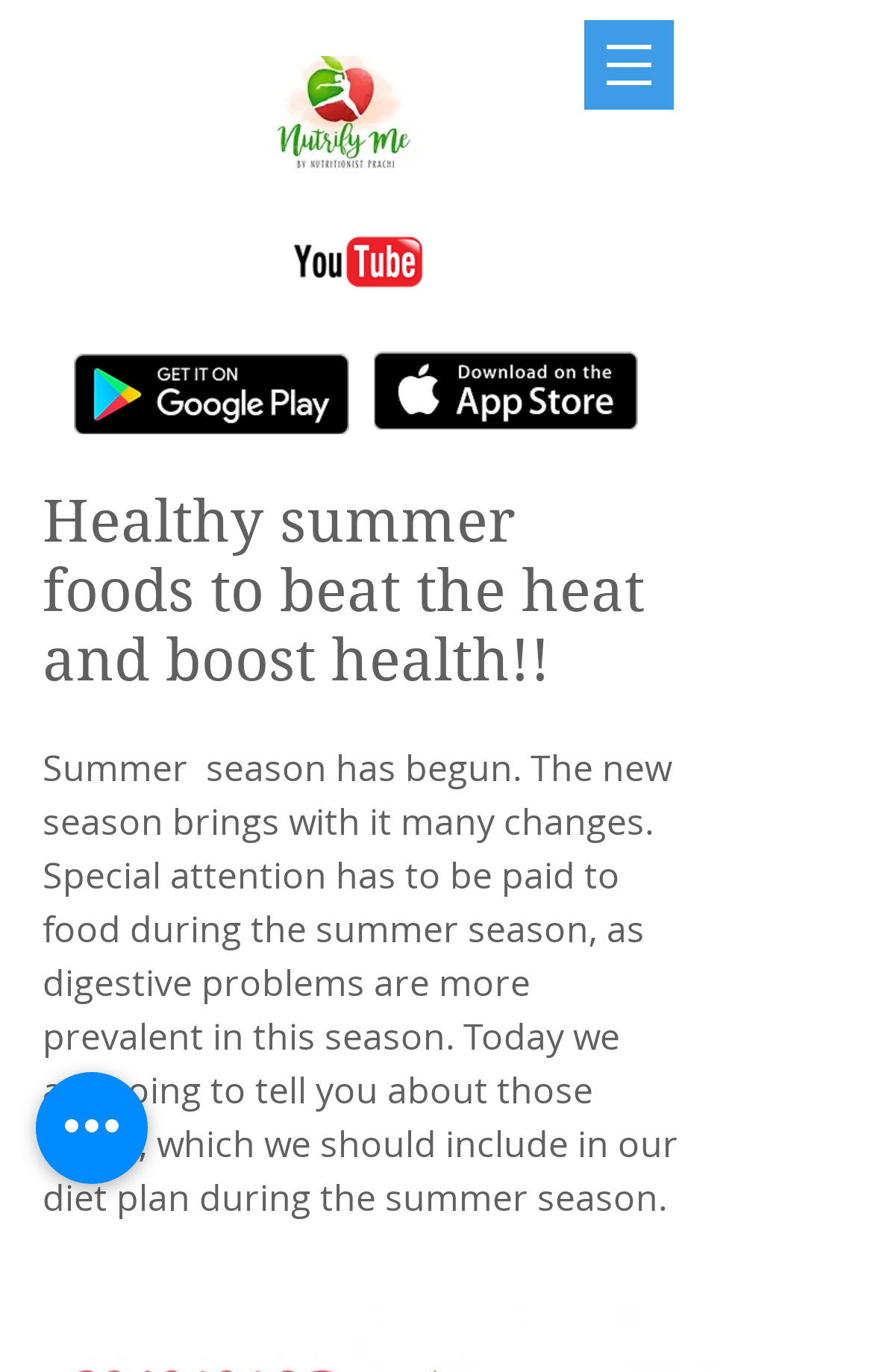What is the topic of the blog post?
Using the picture, provide a one-word or short phrase answer.

Summer foods